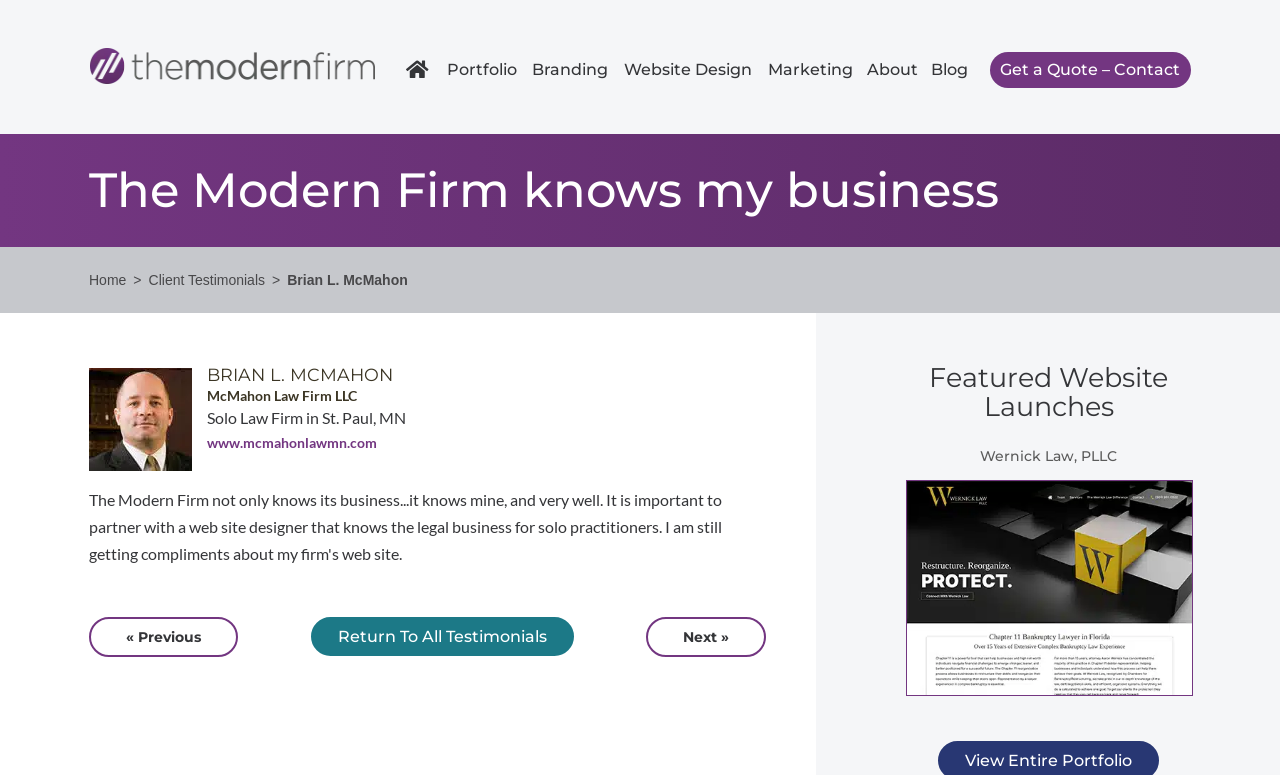What is the name of the firm that had a website launch?
Based on the image, provide a one-word or brief-phrase response.

Wernick Law, PLLC